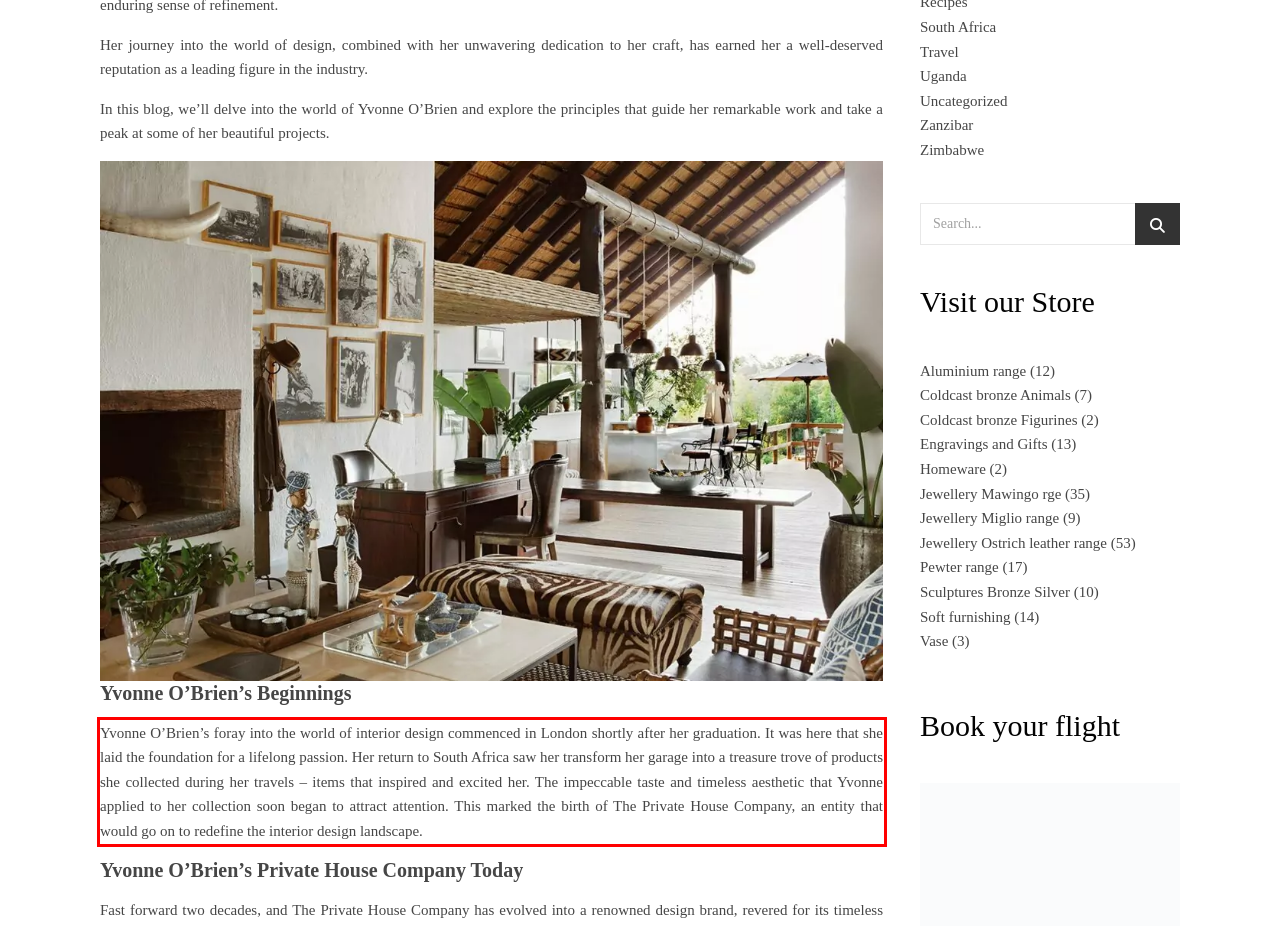You are presented with a webpage screenshot featuring a red bounding box. Perform OCR on the text inside the red bounding box and extract the content.

Yvonne O’Brien’s foray into the world of interior design commenced in London shortly after her graduation. It was here that she laid the foundation for a lifelong passion. Her return to South Africa saw her transform her garage into a treasure trove of products she collected during her travels – items that inspired and excited her. The impeccable taste and timeless aesthetic that Yvonne applied to her collection soon began to attract attention. This marked the birth of The Private House Company, an entity that would go on to redefine the interior design landscape.